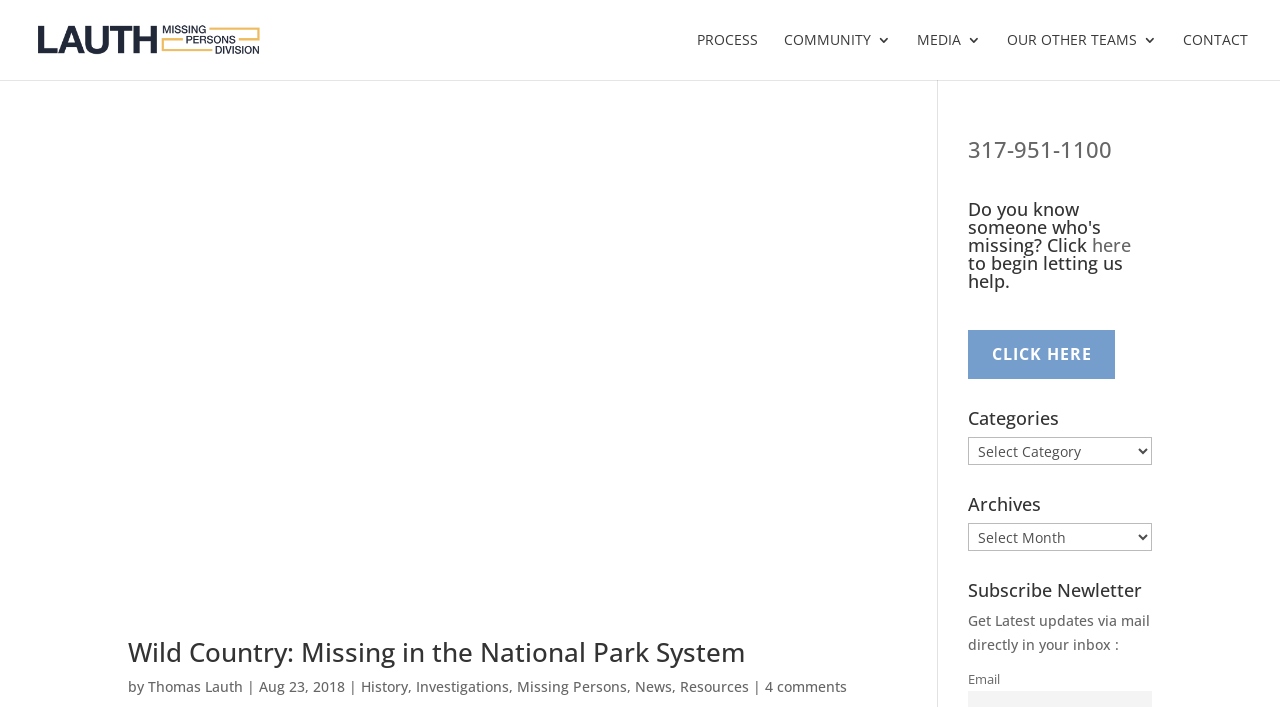Provide the bounding box coordinates of the HTML element this sentence describes: "Click Here".

[0.756, 0.467, 0.871, 0.536]